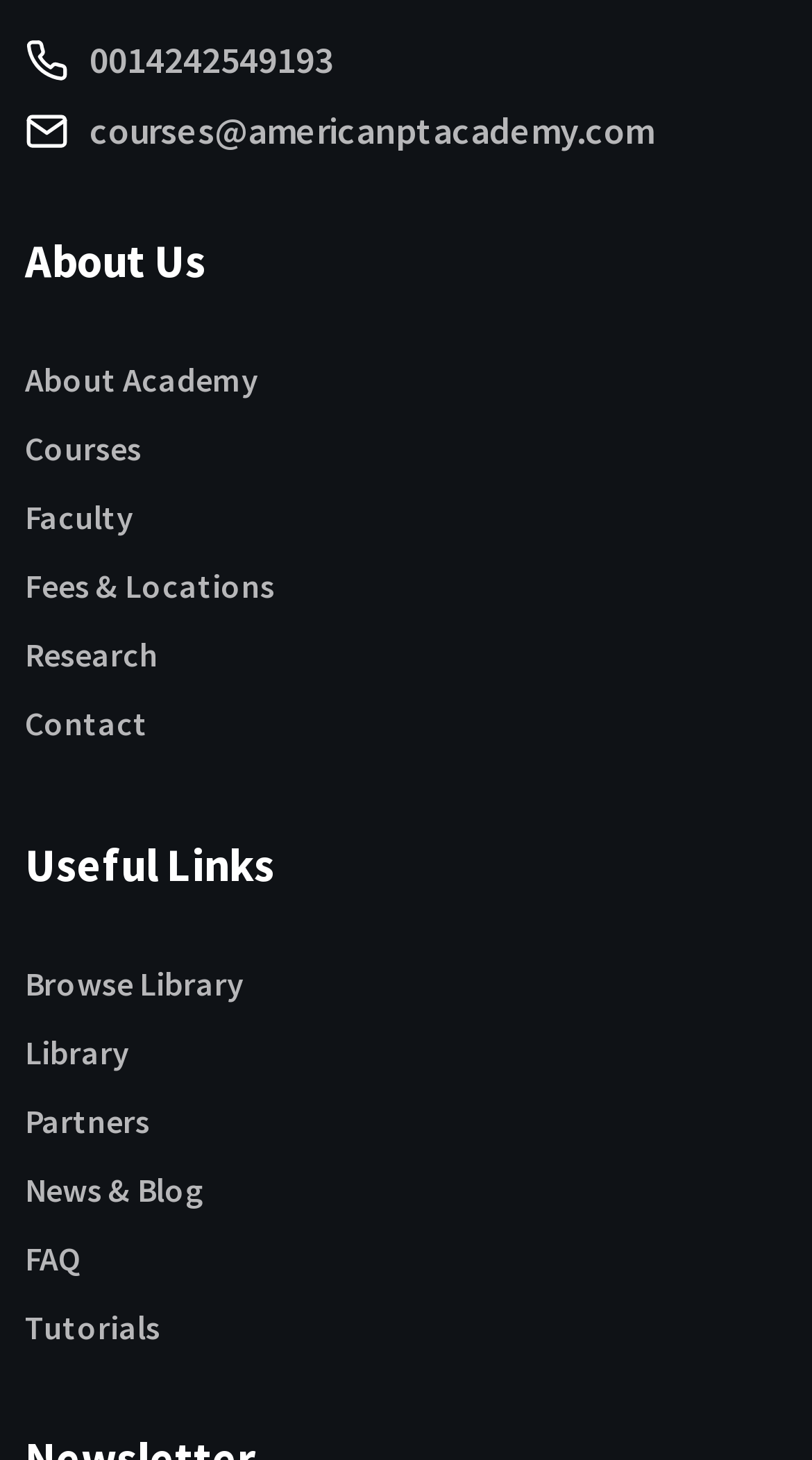Please indicate the bounding box coordinates for the clickable area to complete the following task: "Contact the academy". The coordinates should be specified as four float numbers between 0 and 1, i.e., [left, top, right, bottom].

[0.031, 0.474, 0.182, 0.519]